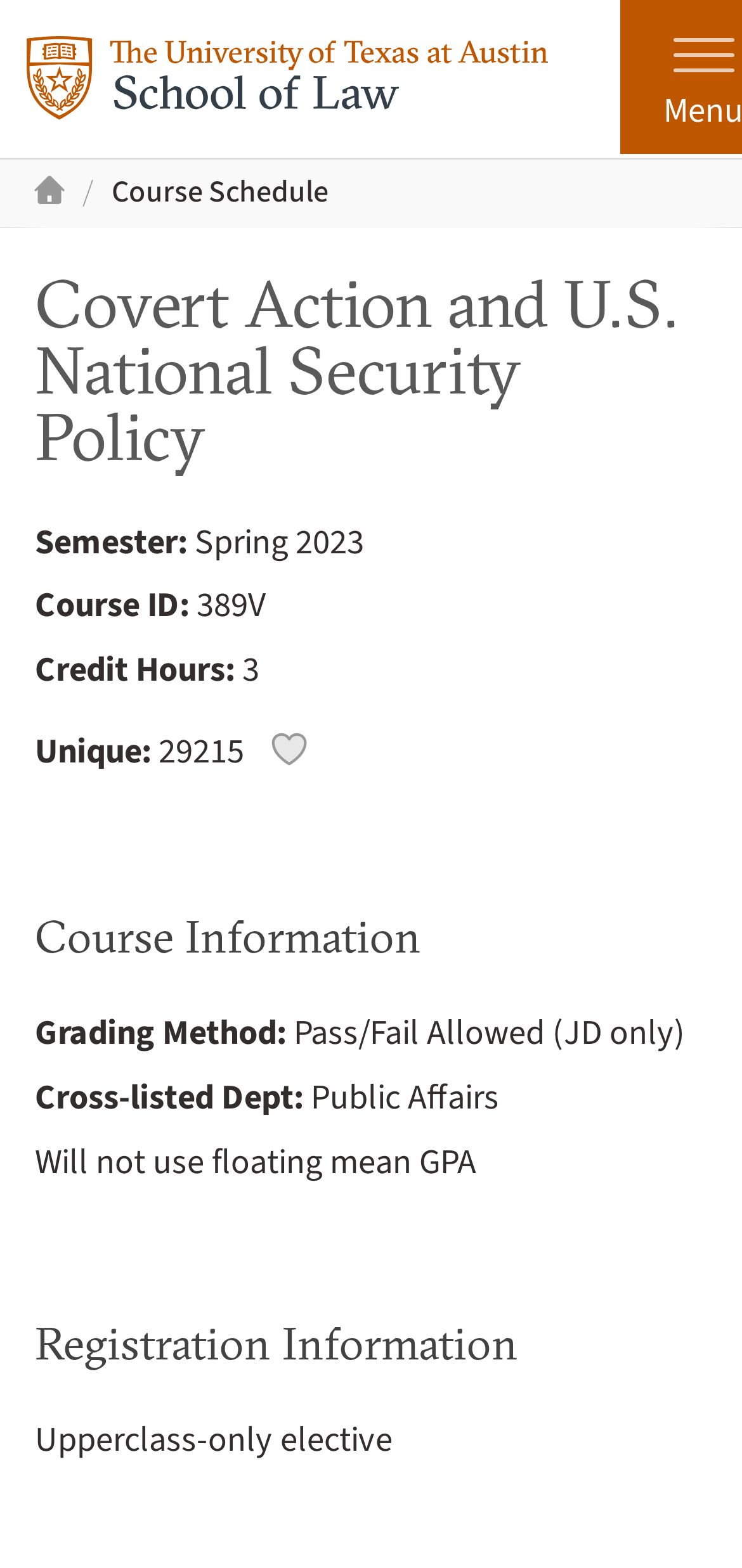What is the course ID?
Based on the image, answer the question with as much detail as possible.

I found the course ID by looking at the 'Course ID:' label and its corresponding value, which is '389V'.